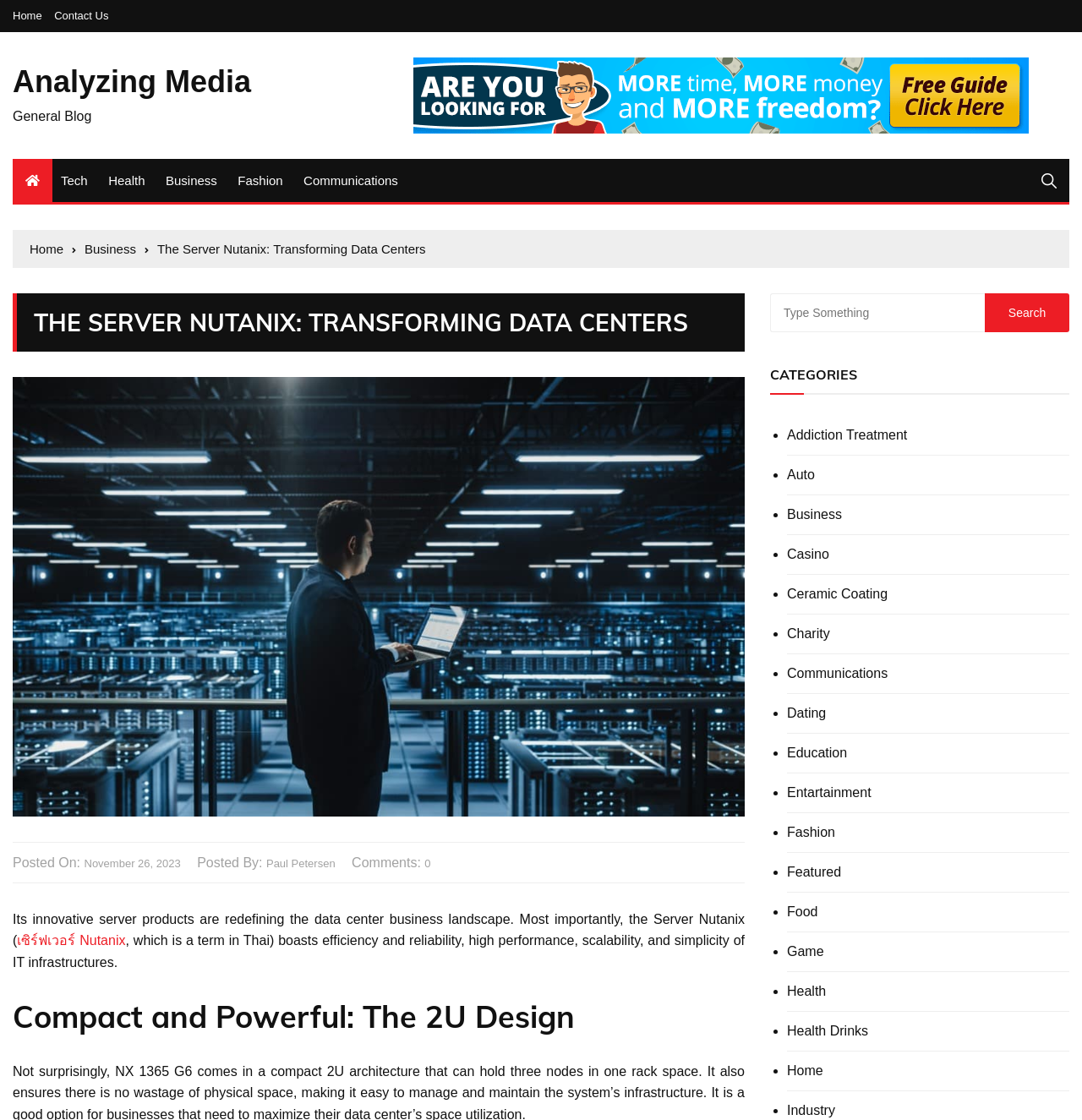Bounding box coordinates are specified in the format (top-left x, top-left y, bottom-right x, bottom-right y). All values are floating point numbers bounded between 0 and 1. Please provide the bounding box coordinate of the region this sentence describes: Ceramic Coating

[0.727, 0.525, 0.82, 0.537]